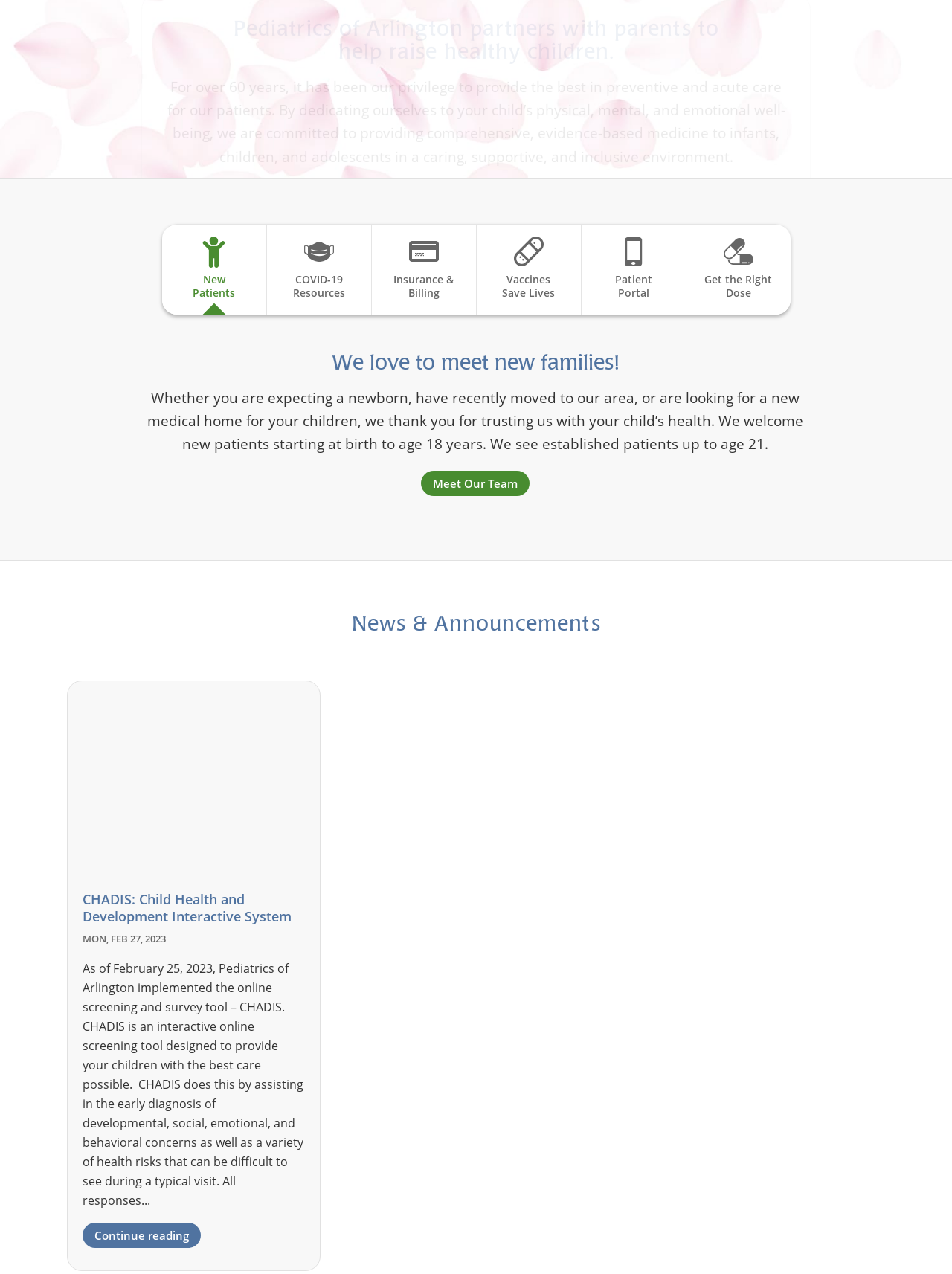Identify the bounding box coordinates for the region of the element that should be clicked to carry out the instruction: "Learn more about the website". The bounding box coordinates should be four float numbers between 0 and 1, i.e., [left, top, right, bottom].

[0.427, 0.059, 0.573, 0.078]